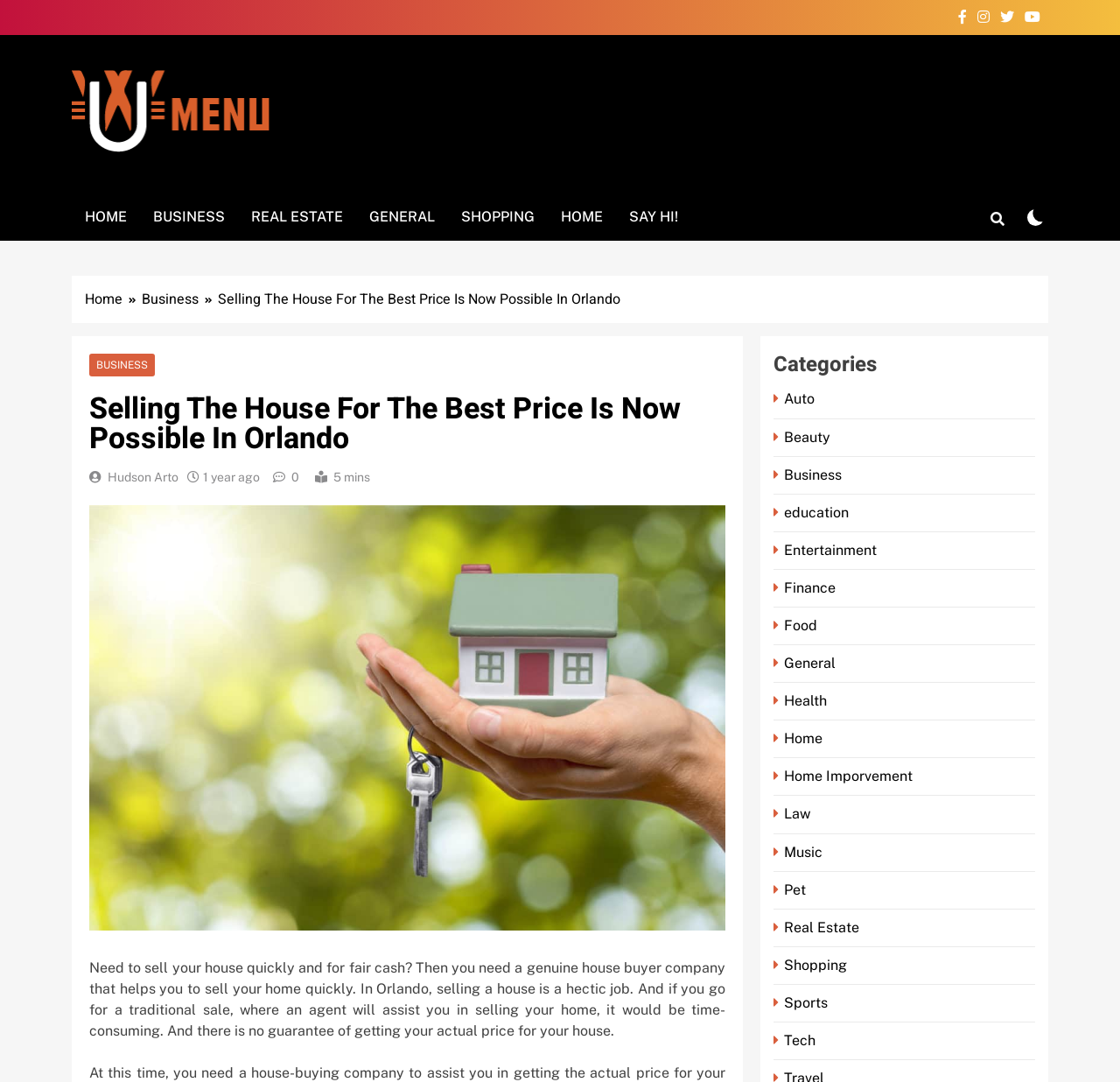What is the purpose of the company mentioned in the webpage?
Carefully examine the image and provide a detailed answer to the question.

According to the webpage, the company helps people to sell their homes quickly and for fair cash, indicating that its purpose is to assist in the quick sale of homes.